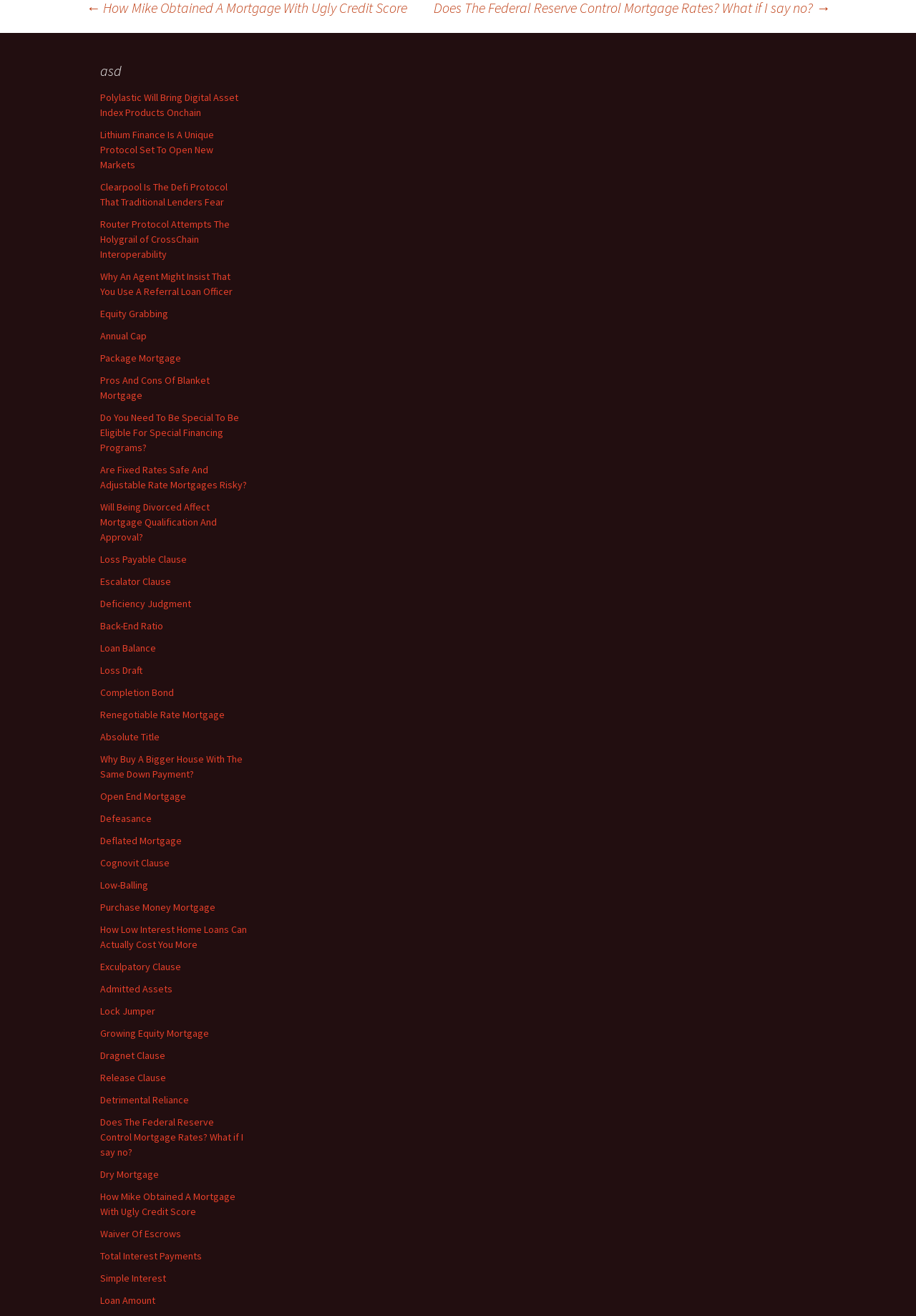Identify the bounding box coordinates of the clickable region to carry out the given instruction: "View 'Total Interest Payments'".

[0.109, 0.95, 0.22, 0.959]